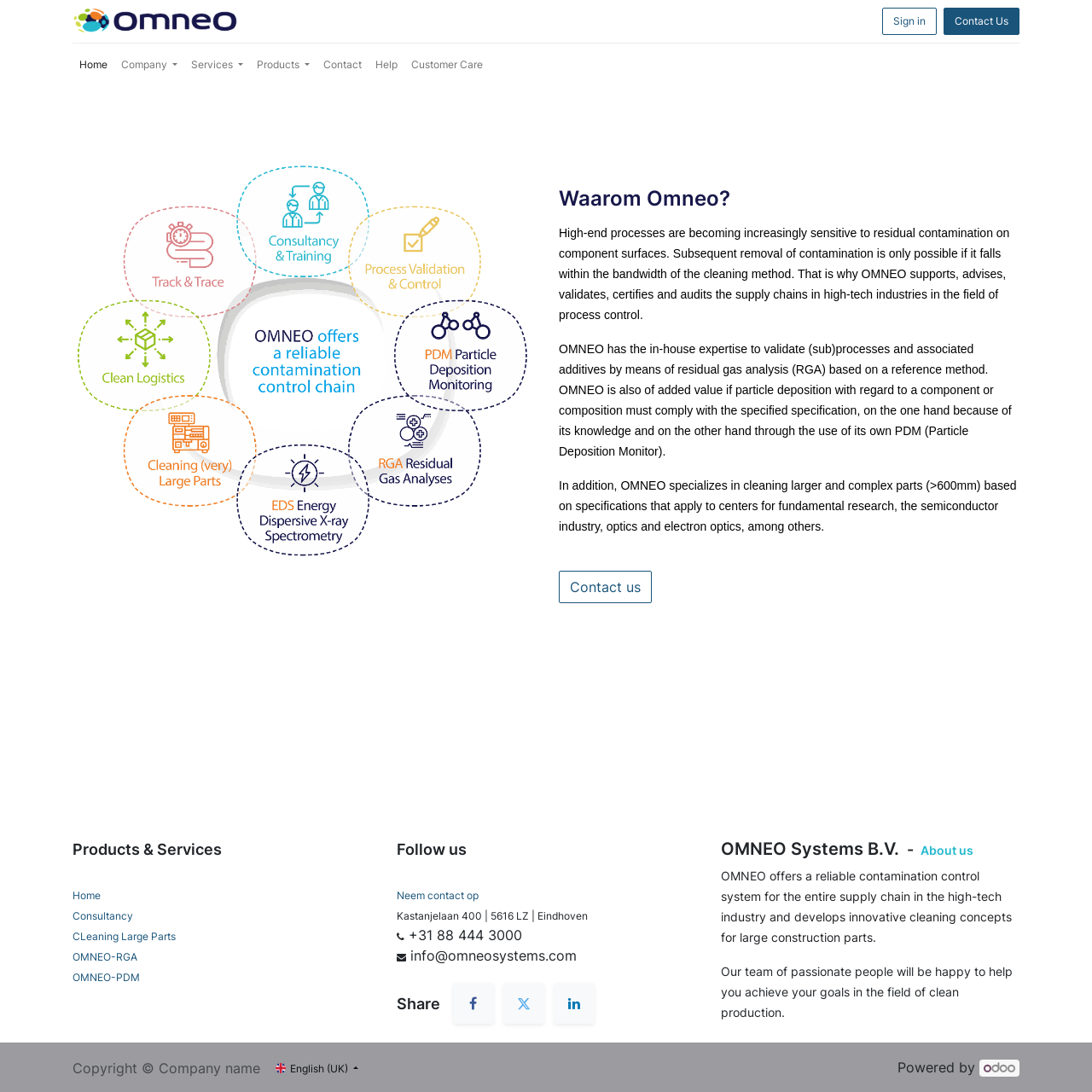Provide the bounding box coordinates for the area that should be clicked to complete the instruction: "Click the logo of OMNEO Systems B.V.".

[0.066, 0.006, 0.218, 0.033]